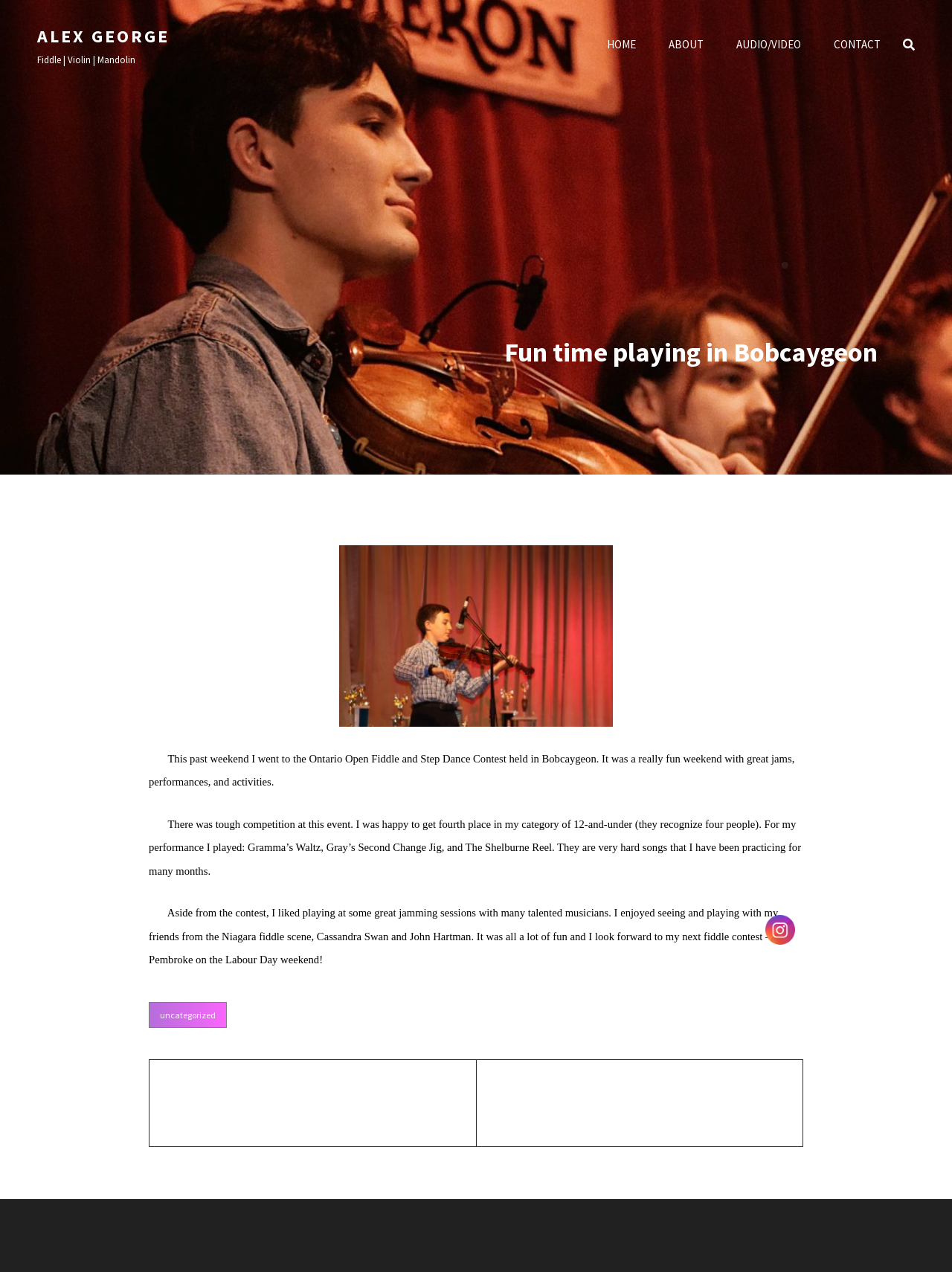Provide the bounding box coordinates of the HTML element described by the text: "Previous PostPrev Post Summer Update".

[0.157, 0.834, 0.5, 0.901]